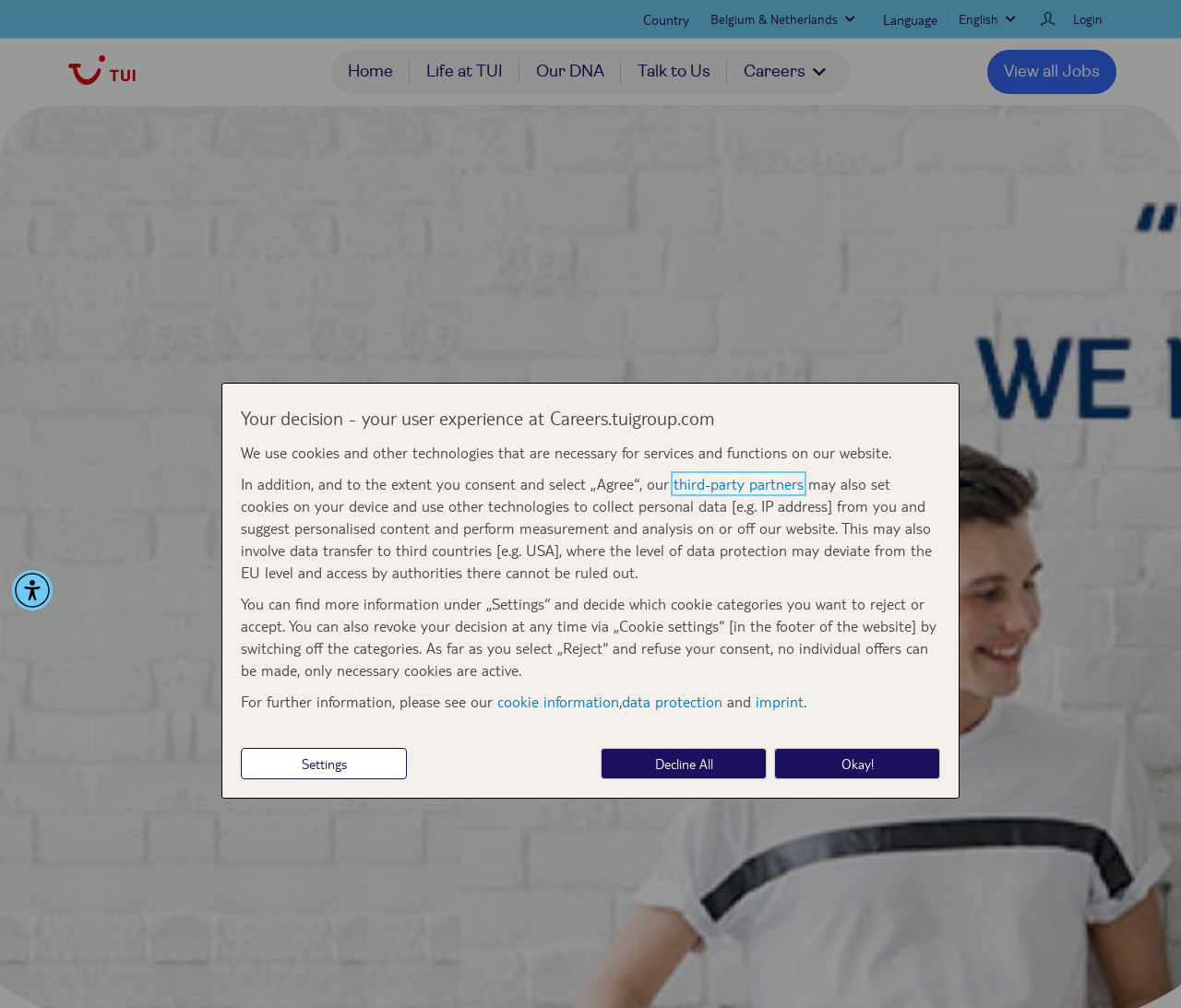What is the country of focus?
Give a thorough and detailed response to the question.

I determined the answer by looking at the element with the text 'Country Belgium & Netherlands' which is located at the top of the webpage, indicating that the country of focus is Belgium and Netherlands.